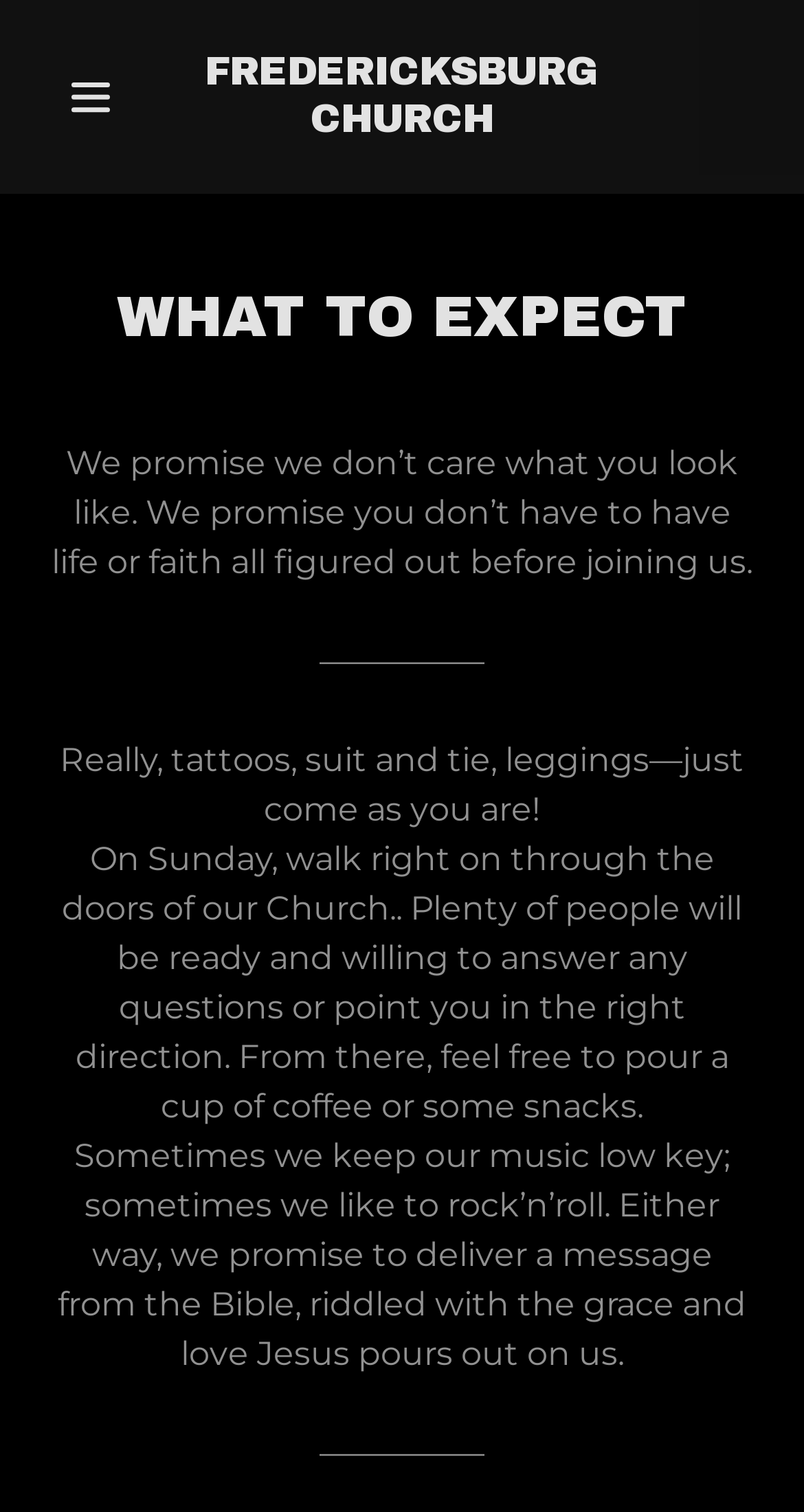Provide a one-word or brief phrase answer to the question:
What is the tone of the church's message?

Grace and love